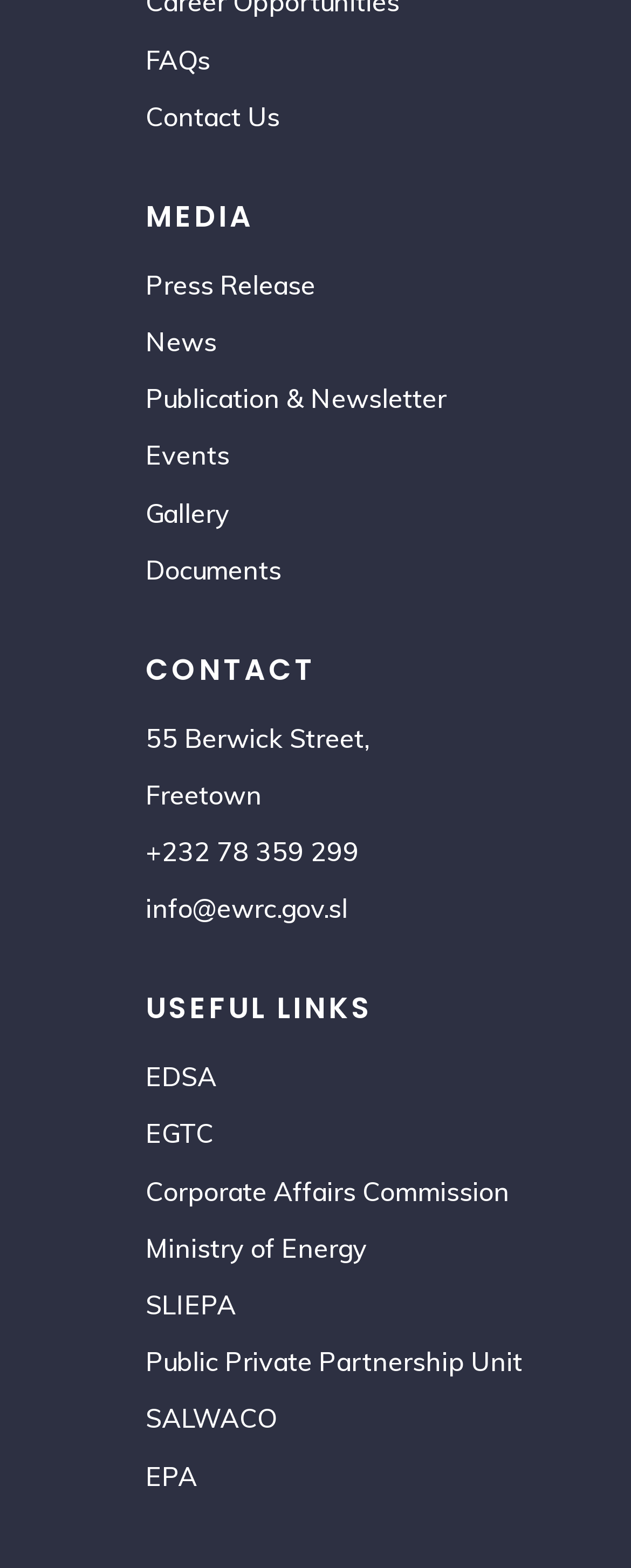Provide the bounding box coordinates of the section that needs to be clicked to accomplish the following instruction: "Read the latest news."

[0.231, 0.207, 0.344, 0.228]